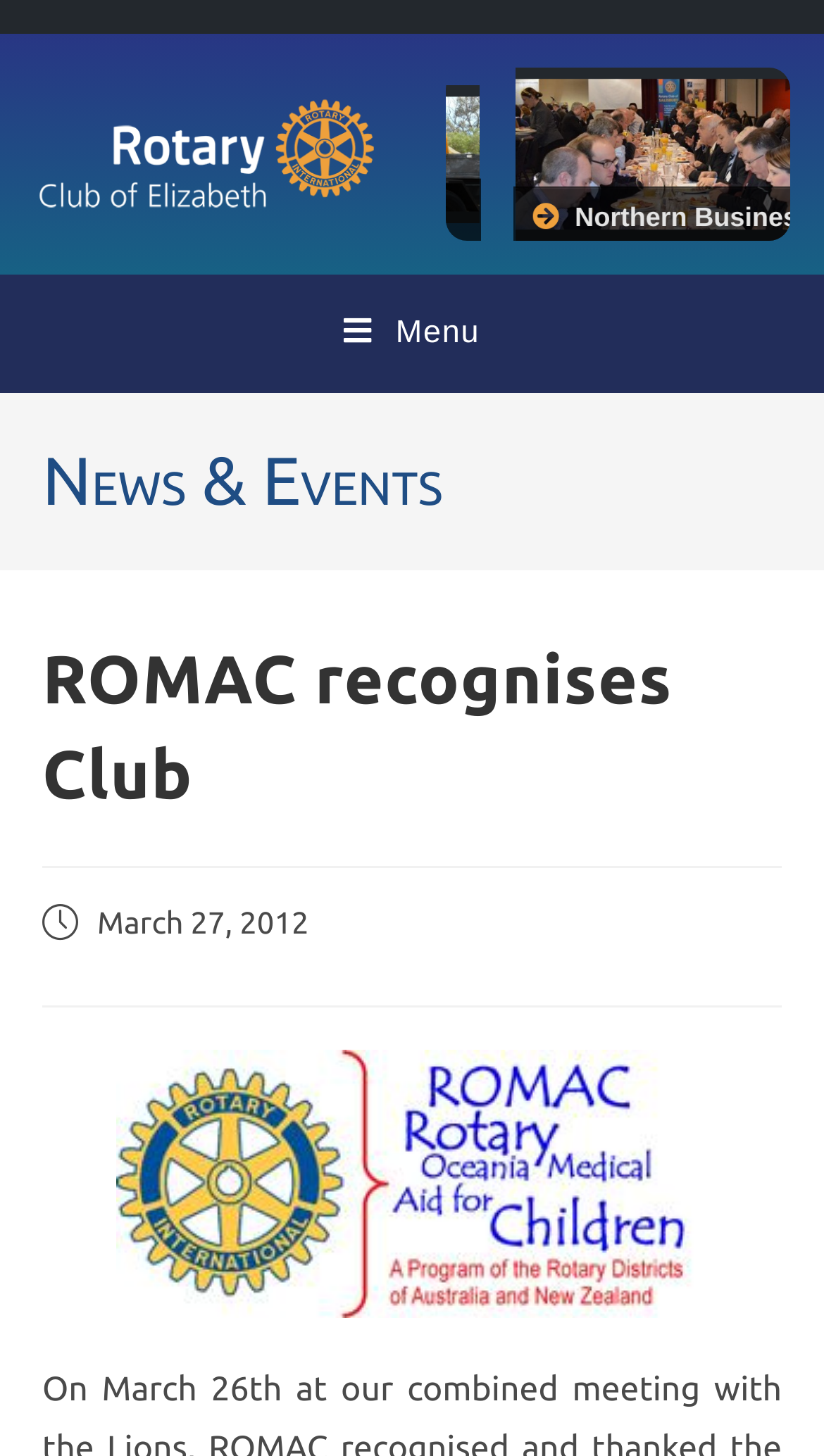Determine the bounding box of the UI component based on this description: "Menu Close". The bounding box coordinates should be four float values between 0 and 1, i.e., [left, top, right, bottom].

[0.418, 0.215, 0.582, 0.24]